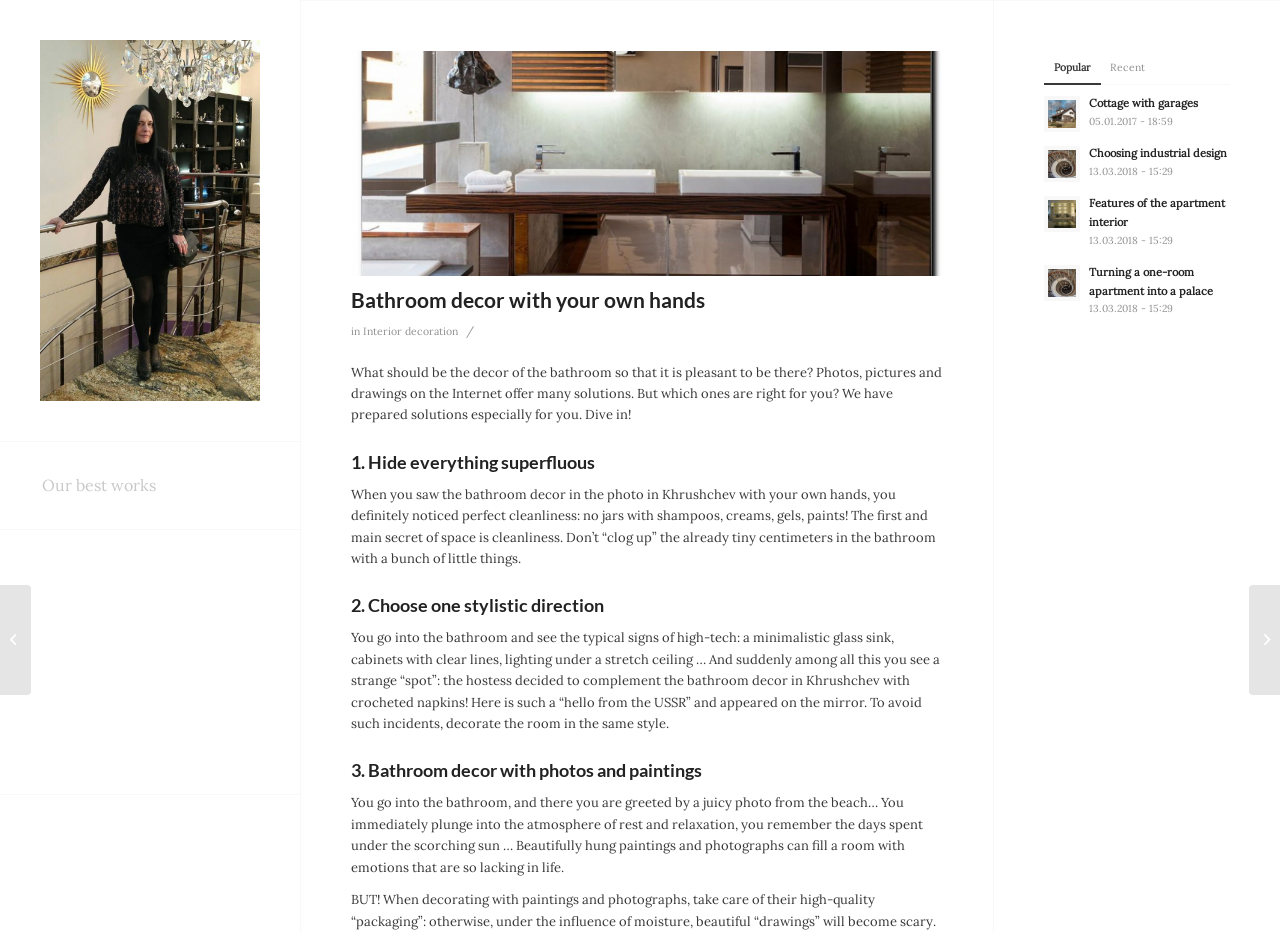Provide a brief response to the question below using one word or phrase:
How many images are in the article?

7